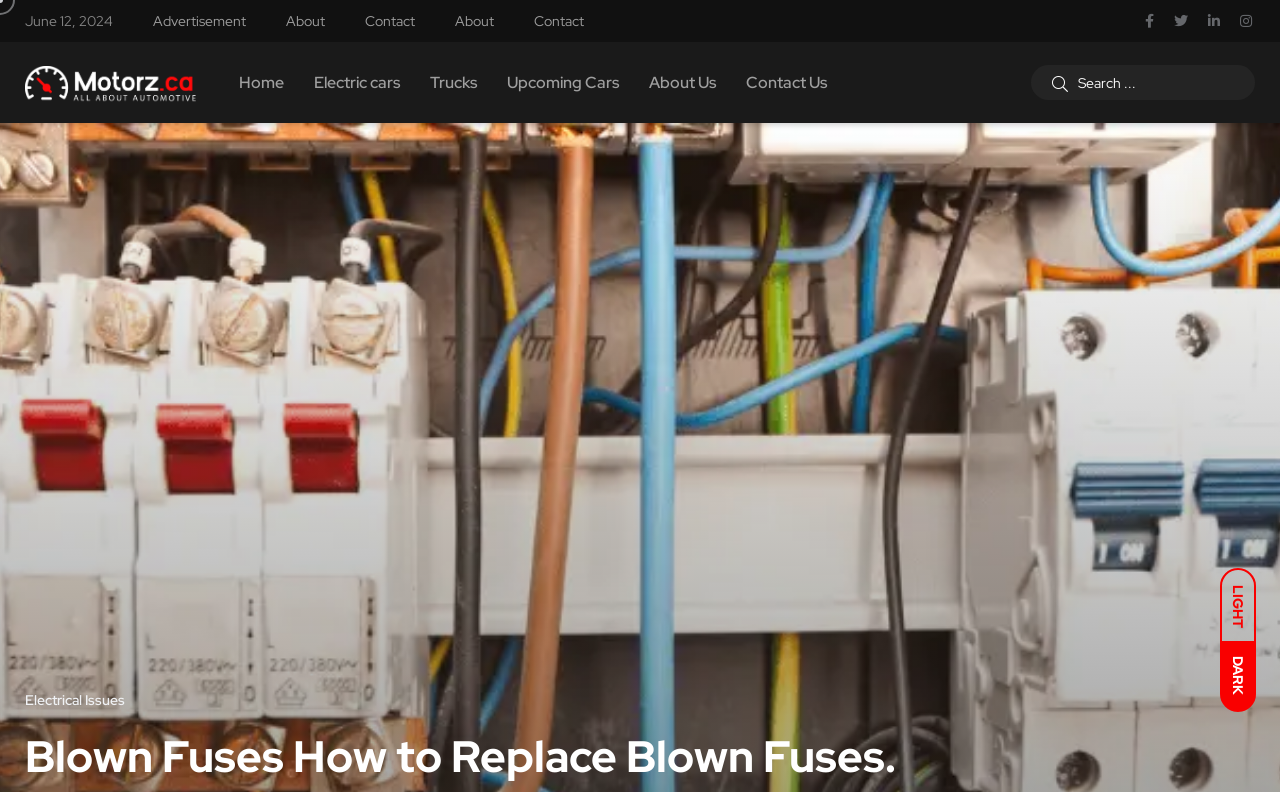Locate the bounding box coordinates of the element's region that should be clicked to carry out the following instruction: "Switch to light mode". The coordinates need to be four float numbers between 0 and 1, i.e., [left, top, right, bottom].

[0.953, 0.717, 0.981, 0.811]